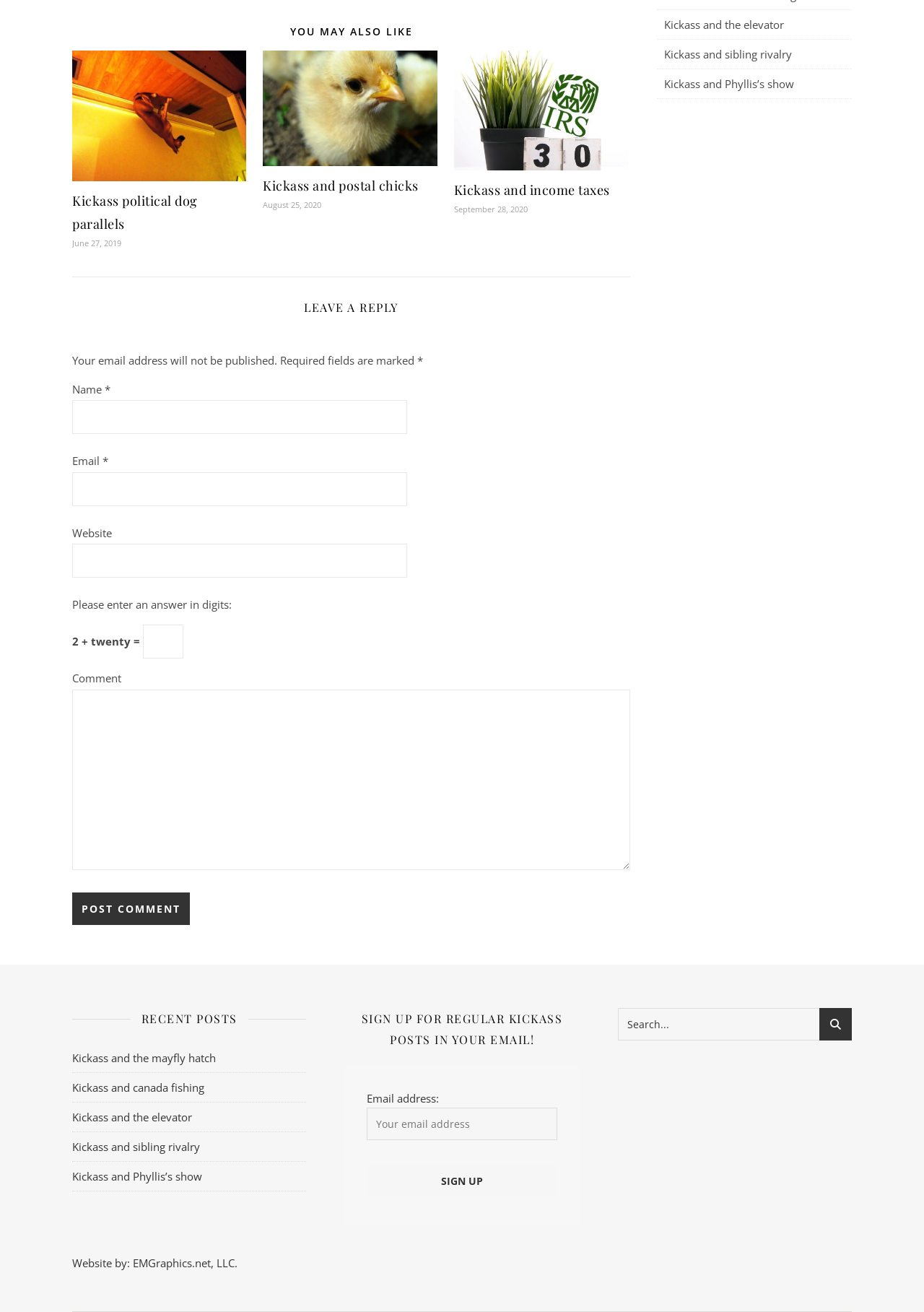What is the purpose of the 'LEAVE A REPLY' section?
Answer the question with detailed information derived from the image.

The 'LEAVE A REPLY' section is located below the post content and contains fields for users to enter their name, email, website, and comment. The presence of these fields and the 'Post Comment' button suggests that the purpose of this section is to allow users to leave a comment on the post.